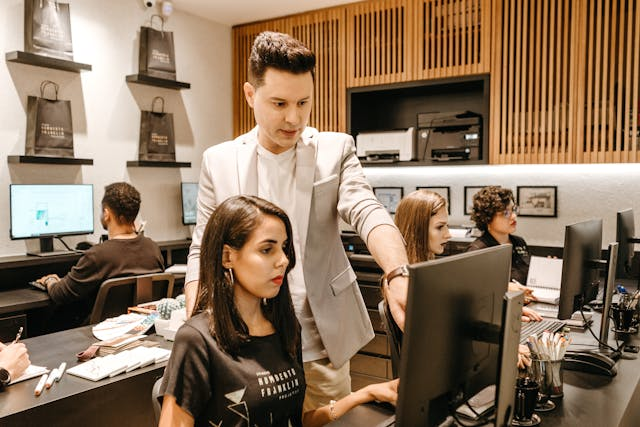What is the color of the blazer worn by the young man?
Please answer the question with a detailed and comprehensive explanation.

The caption explicitly states that the young man is wearing a light-colored blazer, which provides the answer to this question.